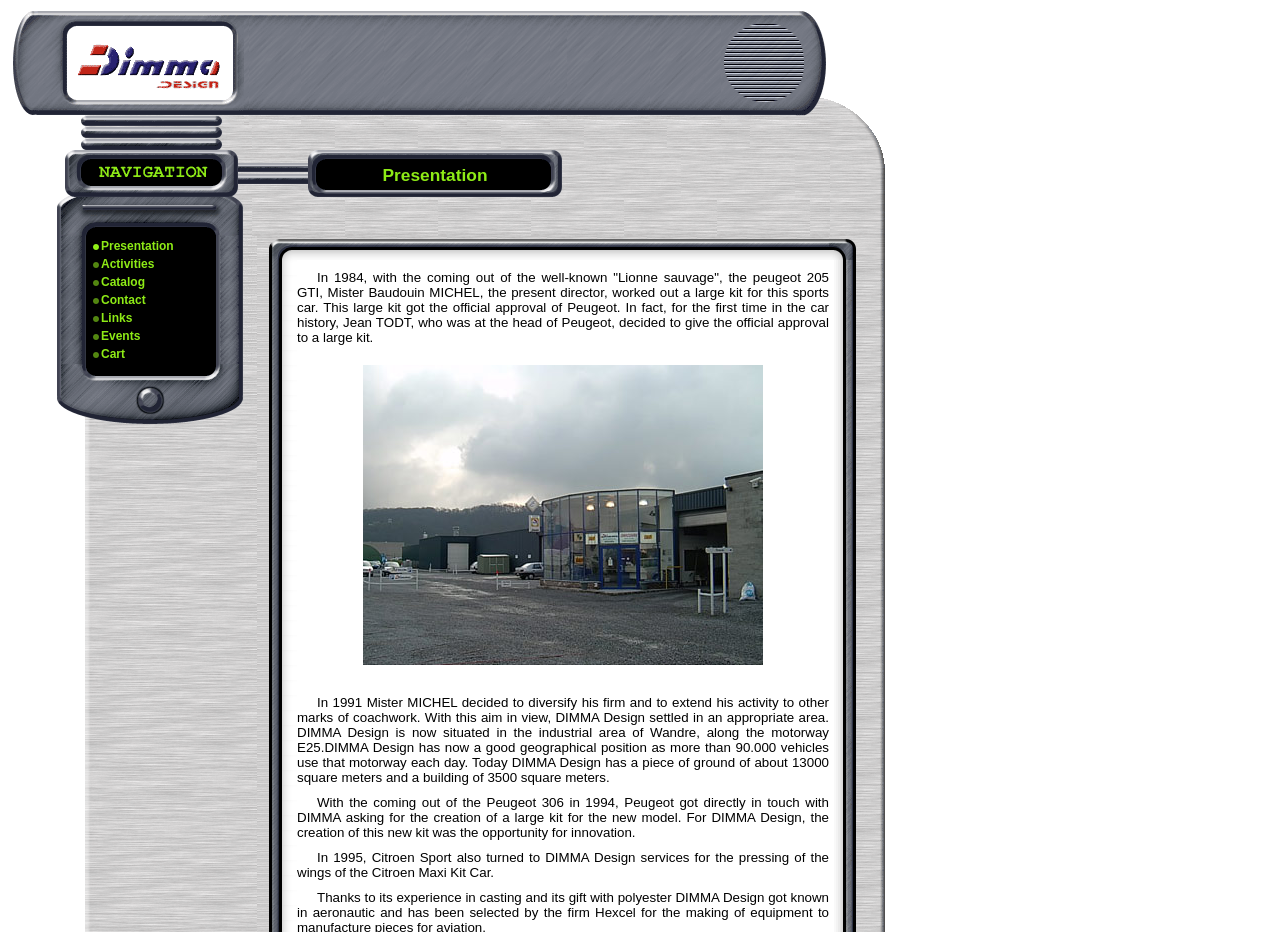What is the purpose of the images in the first row?
Relying on the image, give a concise answer in one word or a brief phrase.

Decoration or illustration